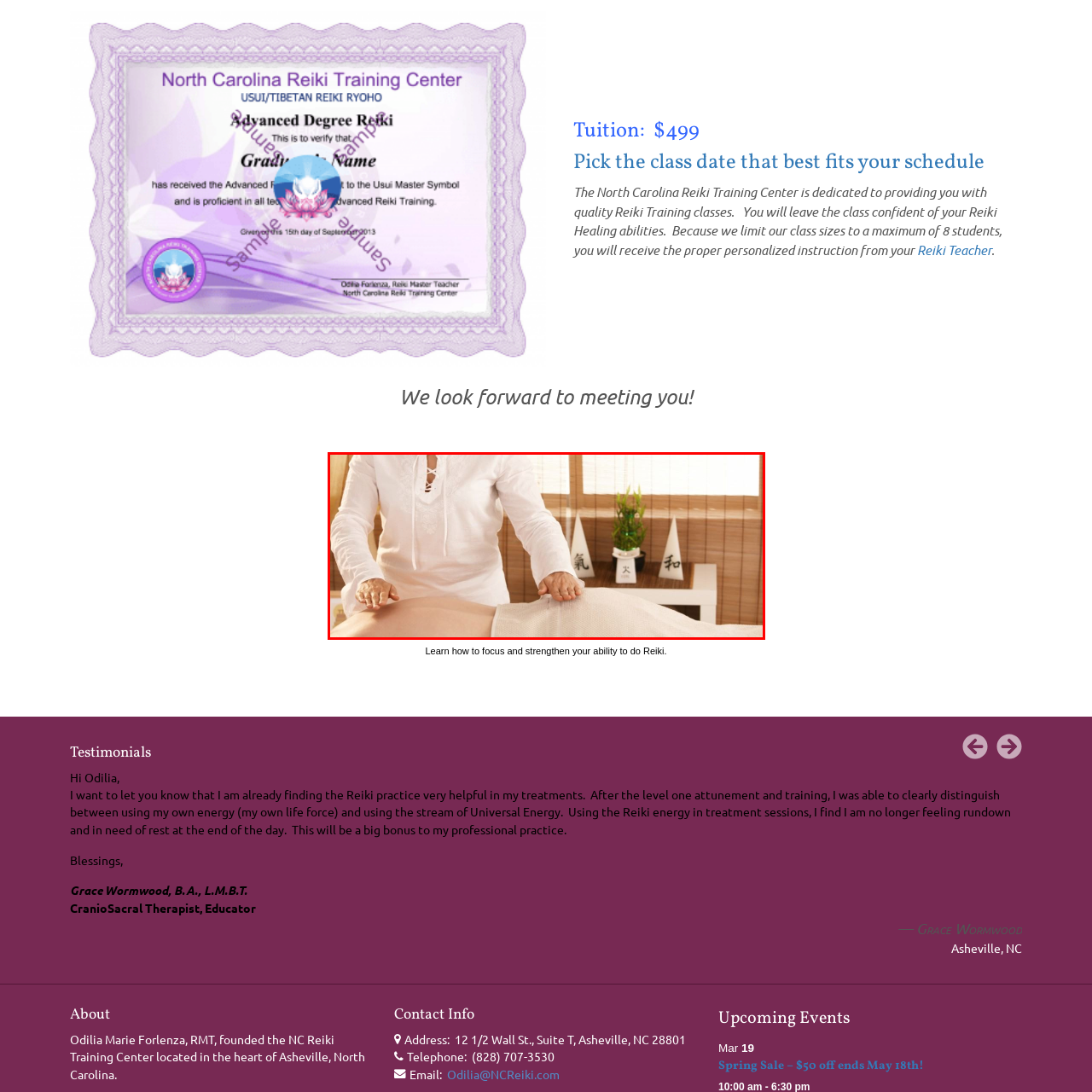What is the purpose of the decorative elements? Analyze the image within the red bounding box and give a one-word or short-phrase response.

Symbols of mindfulness